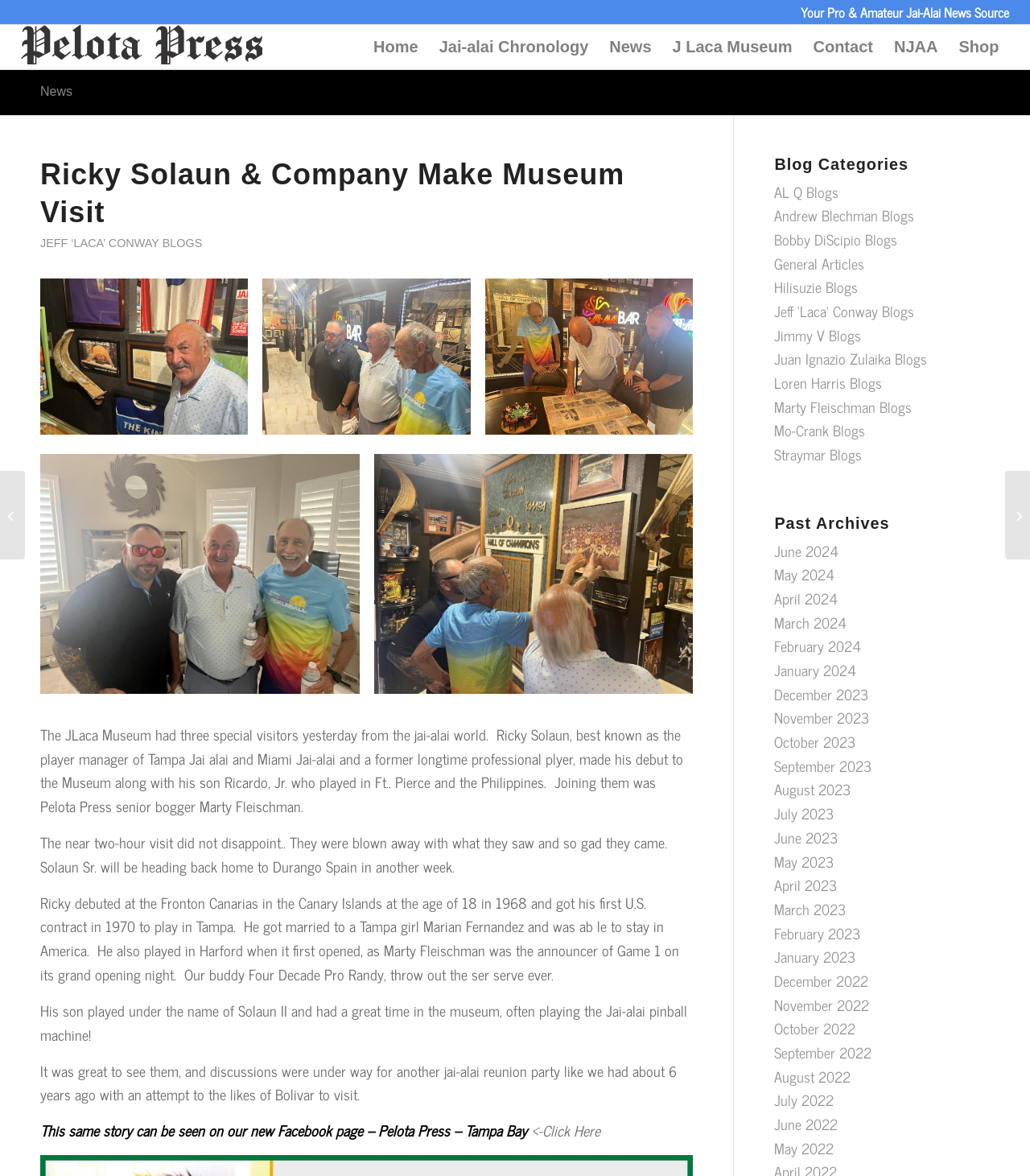Please identify the bounding box coordinates of the region to click in order to complete the task: "Check the 'Past Archives' section". The coordinates must be four float numbers between 0 and 1, specified as [left, top, right, bottom].

[0.752, 0.438, 0.961, 0.453]